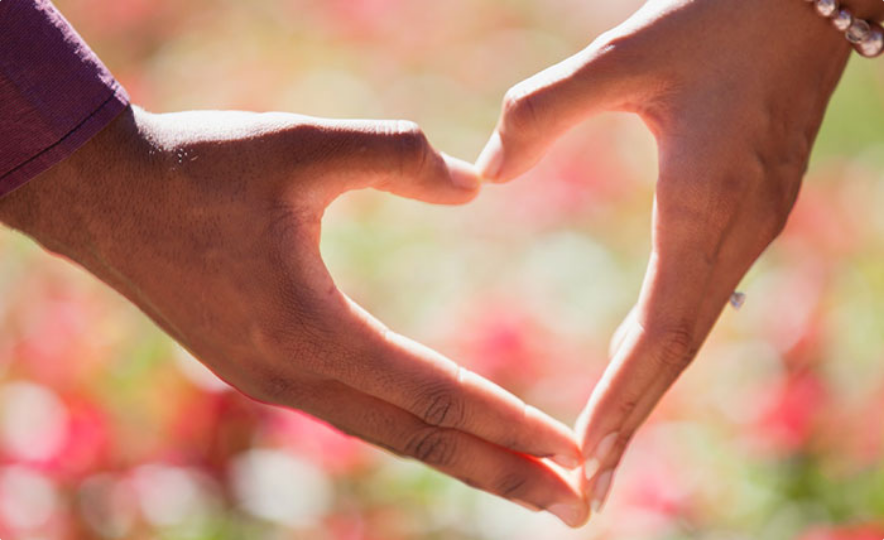What is the dominant color scheme in the background?
From the image, respond using a single word or phrase.

Soft floral hues